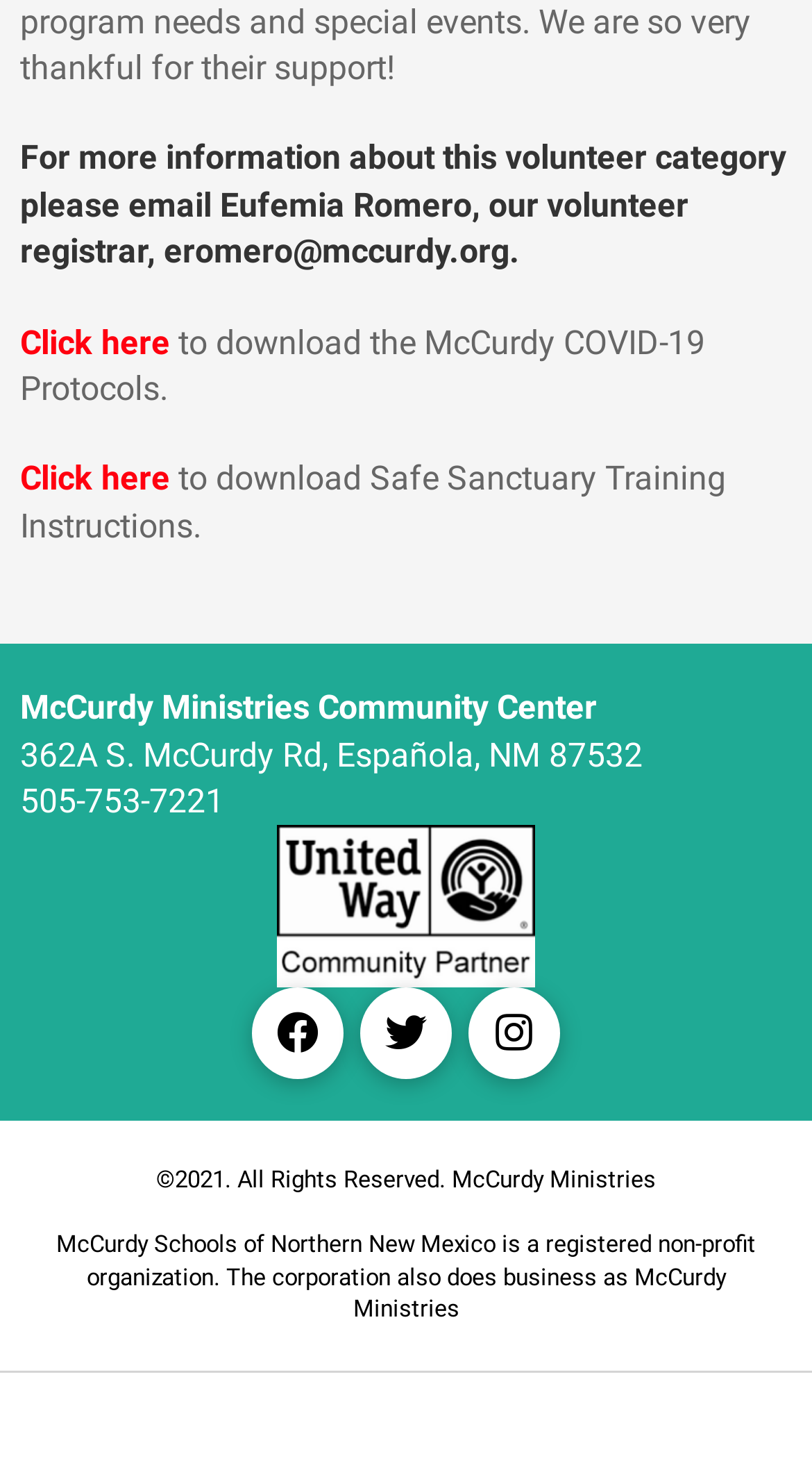Based on the element description Click here, identify the bounding box of the UI element in the given webpage screenshot. The coordinates should be in the format (top-left x, top-left y, bottom-right x, bottom-right y) and must be between 0 and 1.

[0.025, 0.218, 0.21, 0.245]